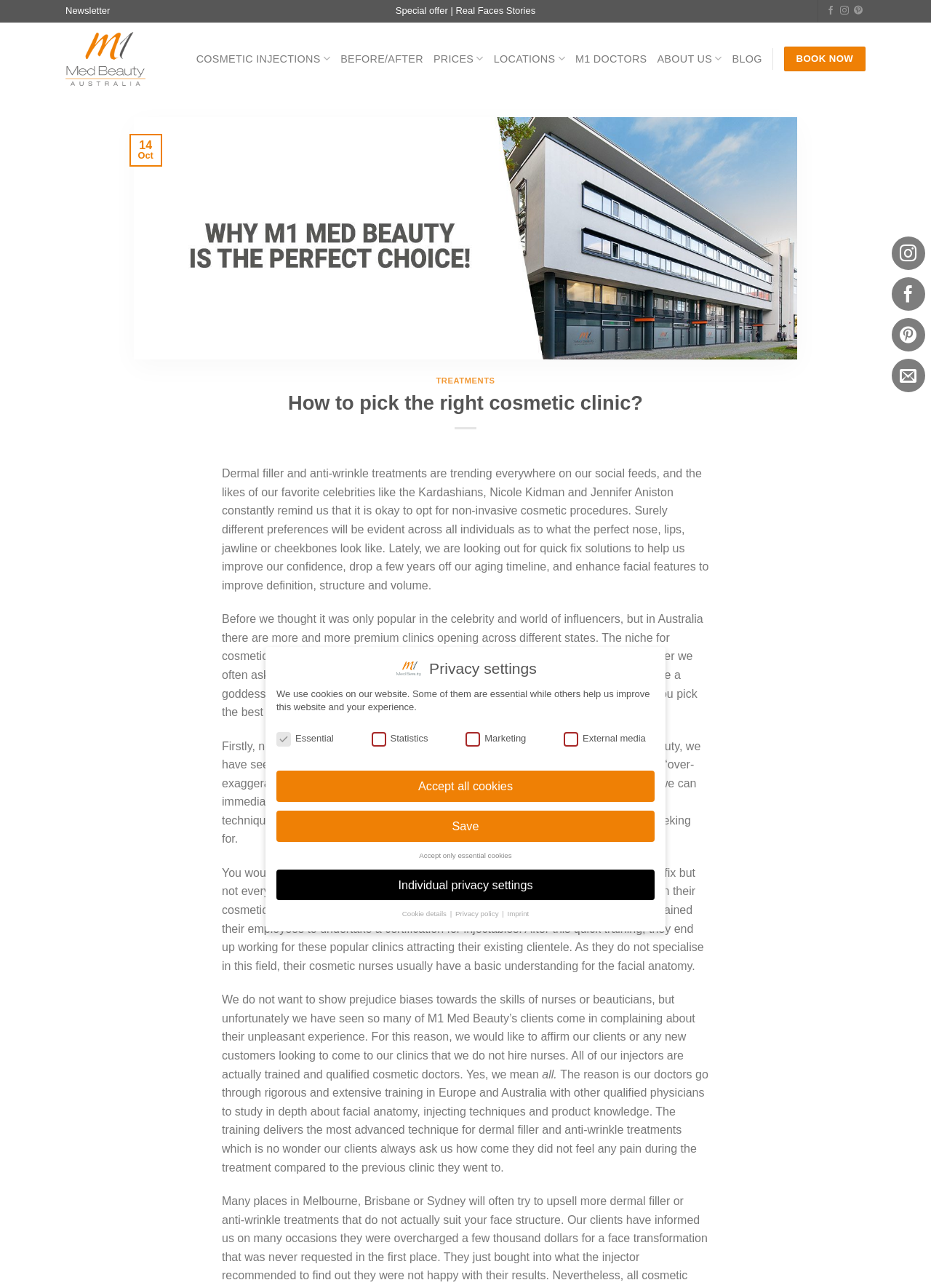Provide a one-word or short-phrase response to the question:
What is the profession of the injectors at M1 Med Beauty?

Cosmetic doctors